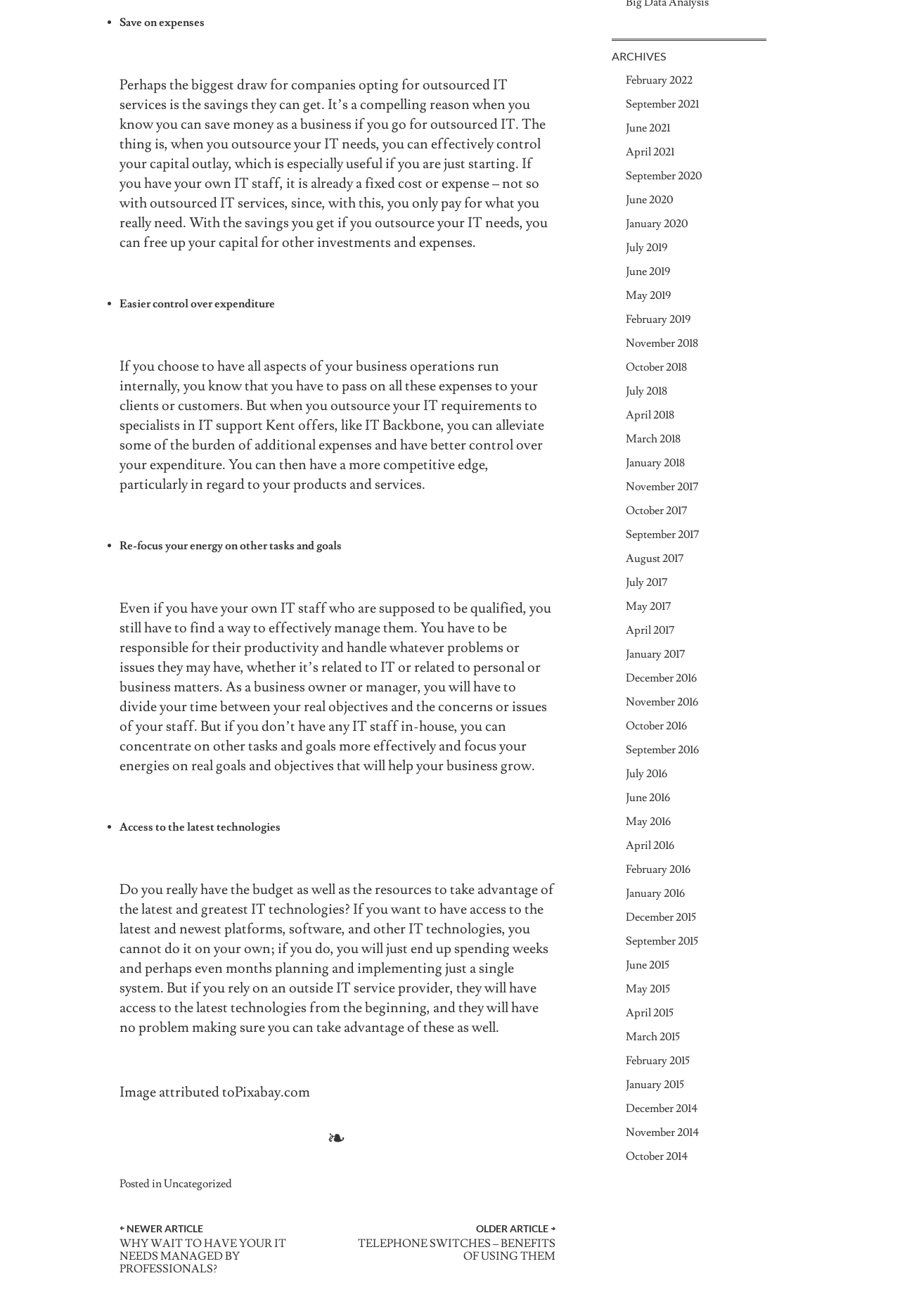Please identify the bounding box coordinates of where to click in order to follow the instruction: "Click on the 'IT support Kent' link".

[0.22, 0.316, 0.328, 0.33]